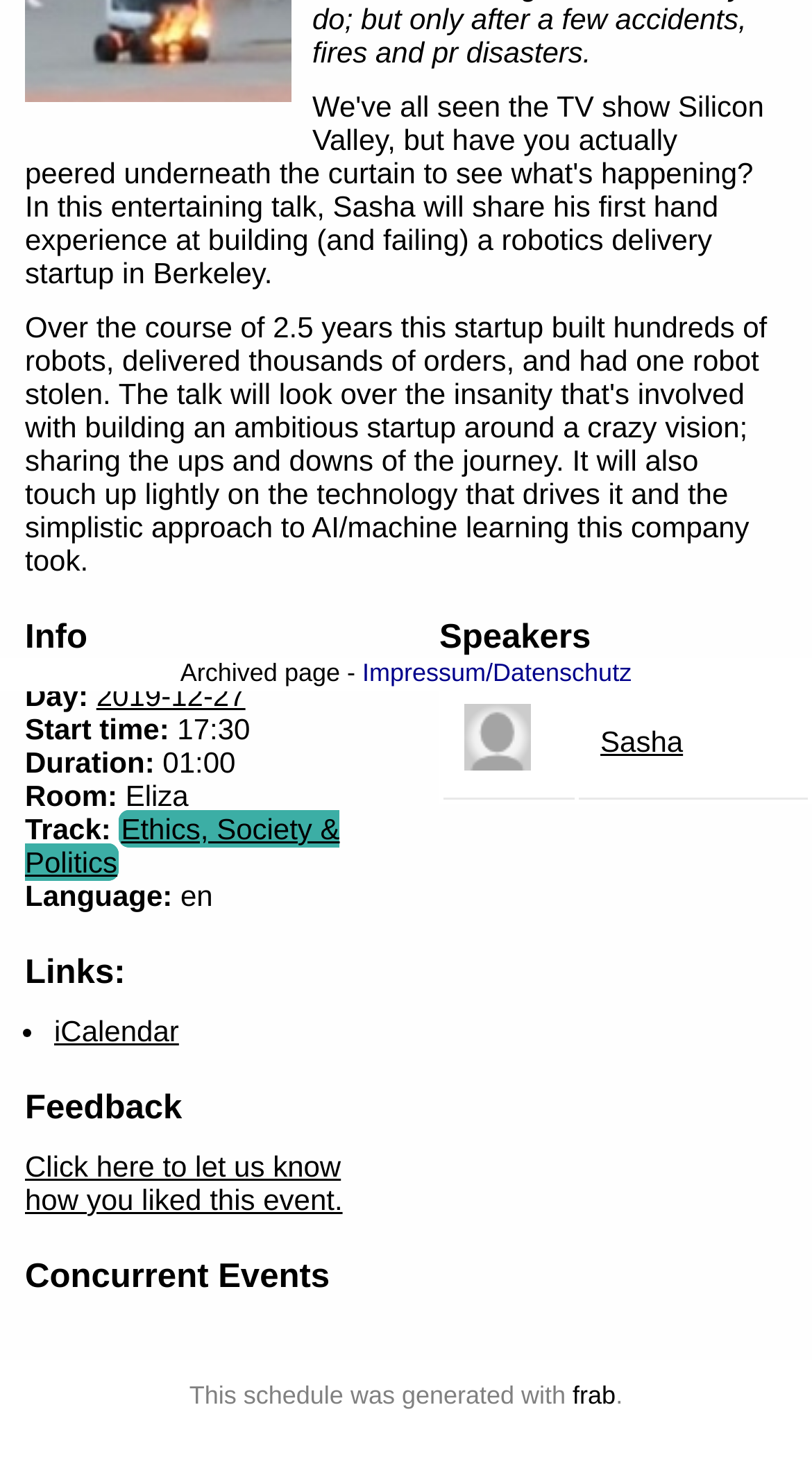Locate the bounding box of the UI element described in the following text: "Ethics, Society & Politics".

[0.031, 0.555, 0.418, 0.6]